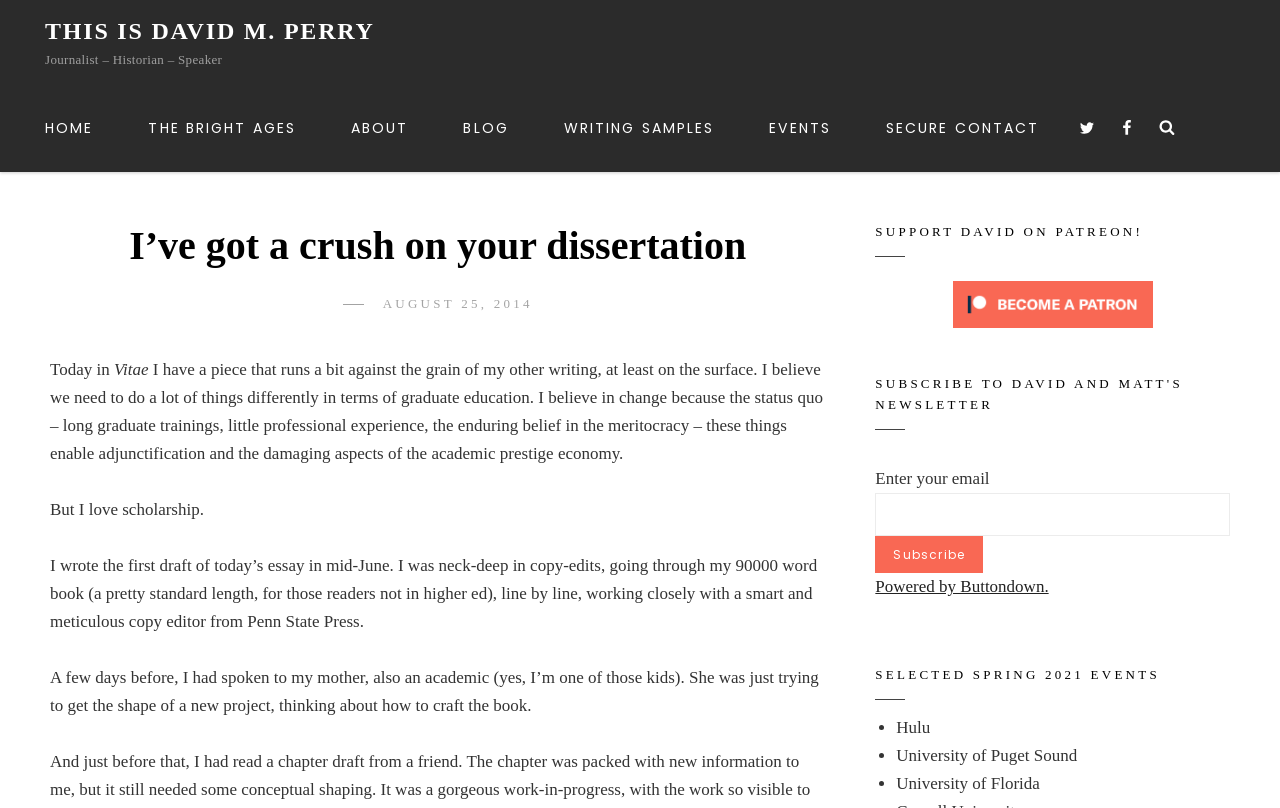What is the title of the book being edited?
Give a detailed response to the question by analyzing the screenshot.

The title of the book being edited can be inferred by looking at the link 'THE BRIGHT AGES' which is located in the navigation 'Primary Menu'.